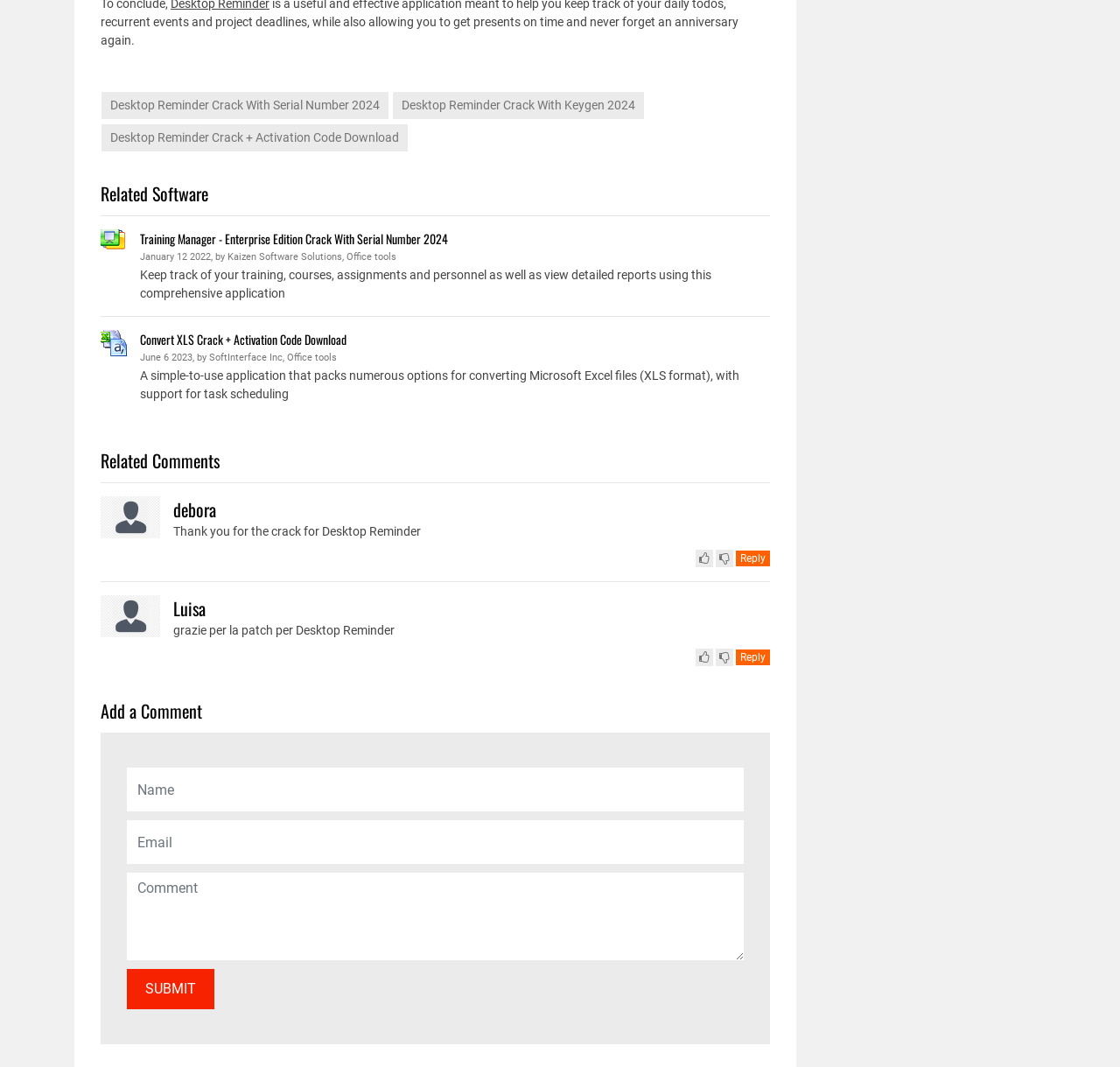How many related software are listed?
Please provide a single word or phrase as your answer based on the screenshot.

2